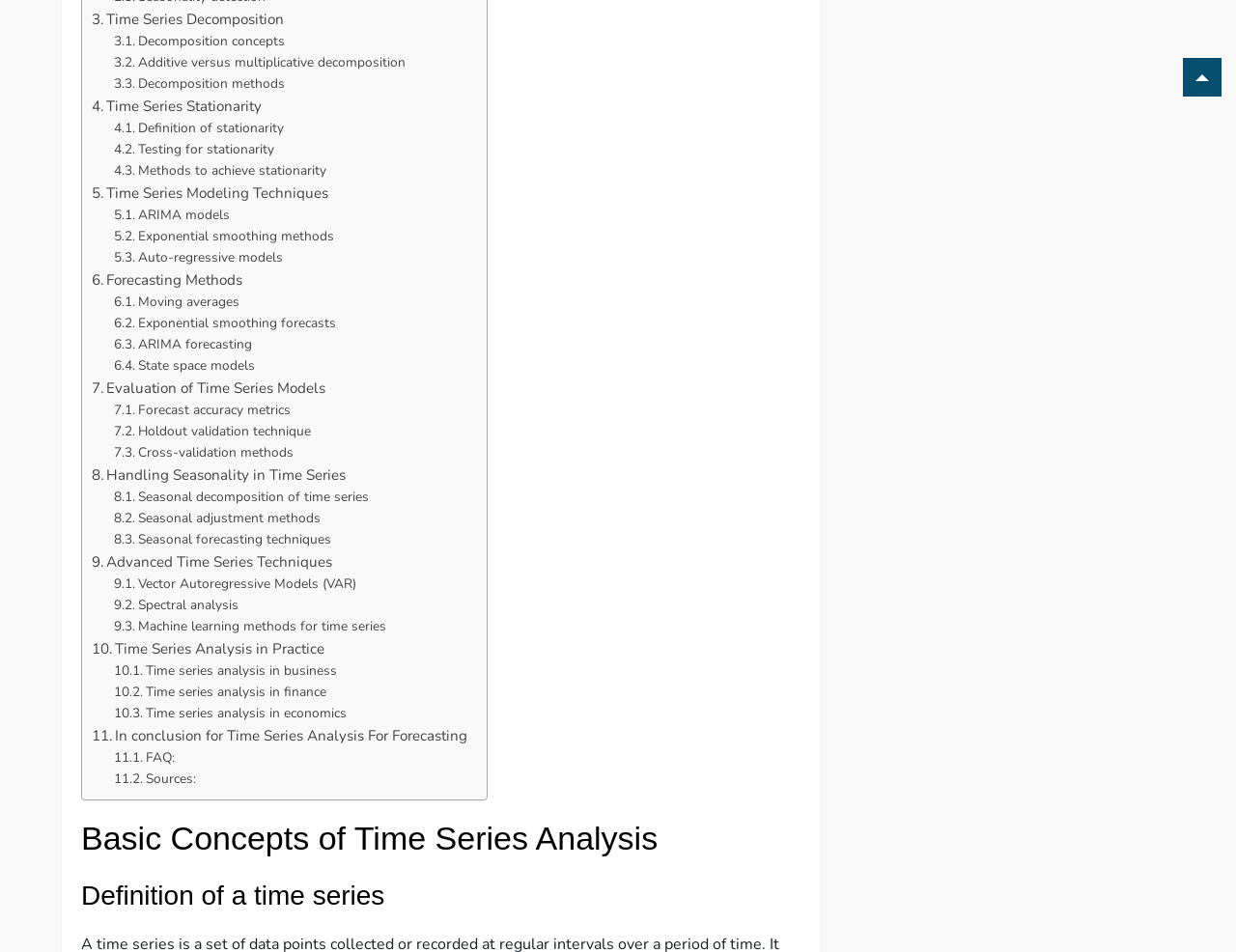Identify the bounding box coordinates of the part that should be clicked to carry out this instruction: "Explore Time Series Analysis in Practice".

[0.074, 0.669, 0.263, 0.694]